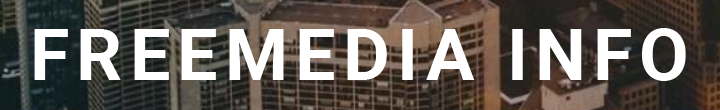Answer briefly with one word or phrase:
What is the topic of the article?

Politics